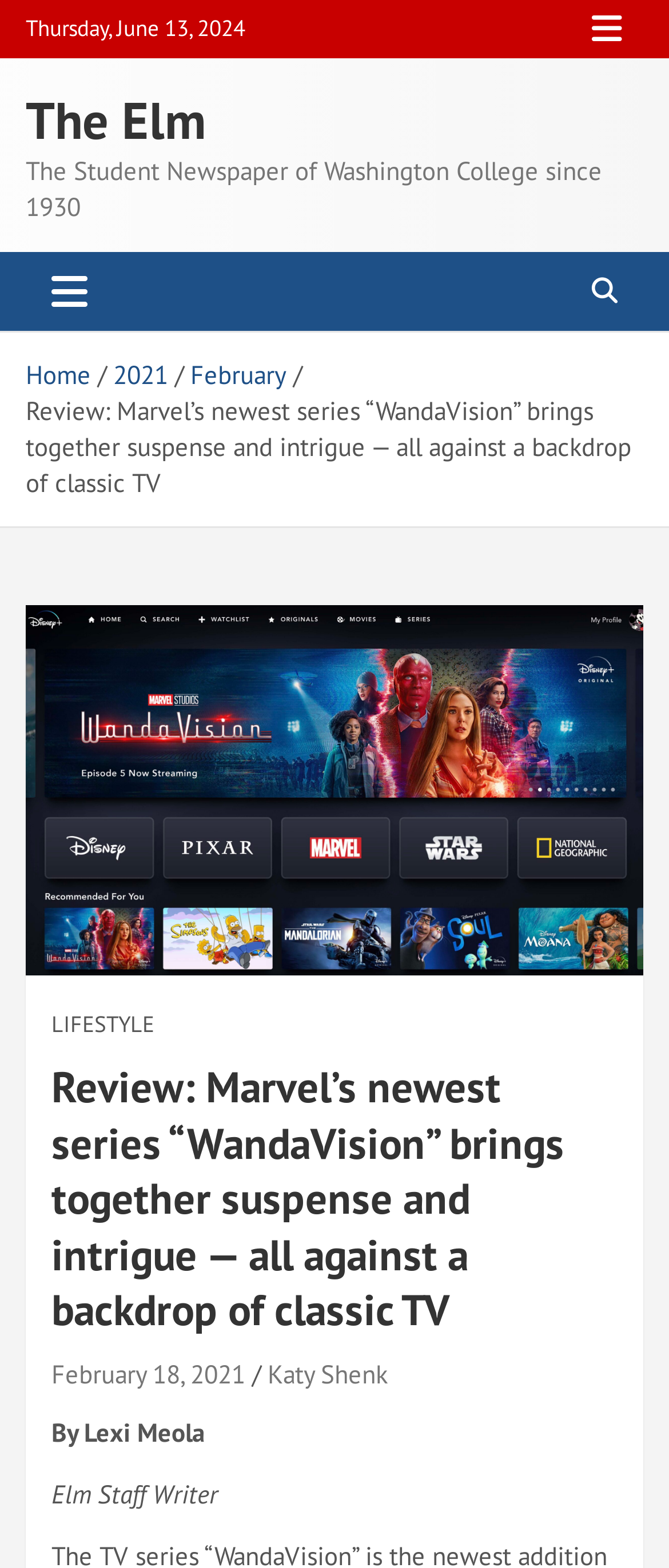Specify the bounding box coordinates of the area to click in order to execute this command: 'Go to the home page'. The coordinates should consist of four float numbers ranging from 0 to 1, and should be formatted as [left, top, right, bottom].

[0.038, 0.229, 0.136, 0.249]